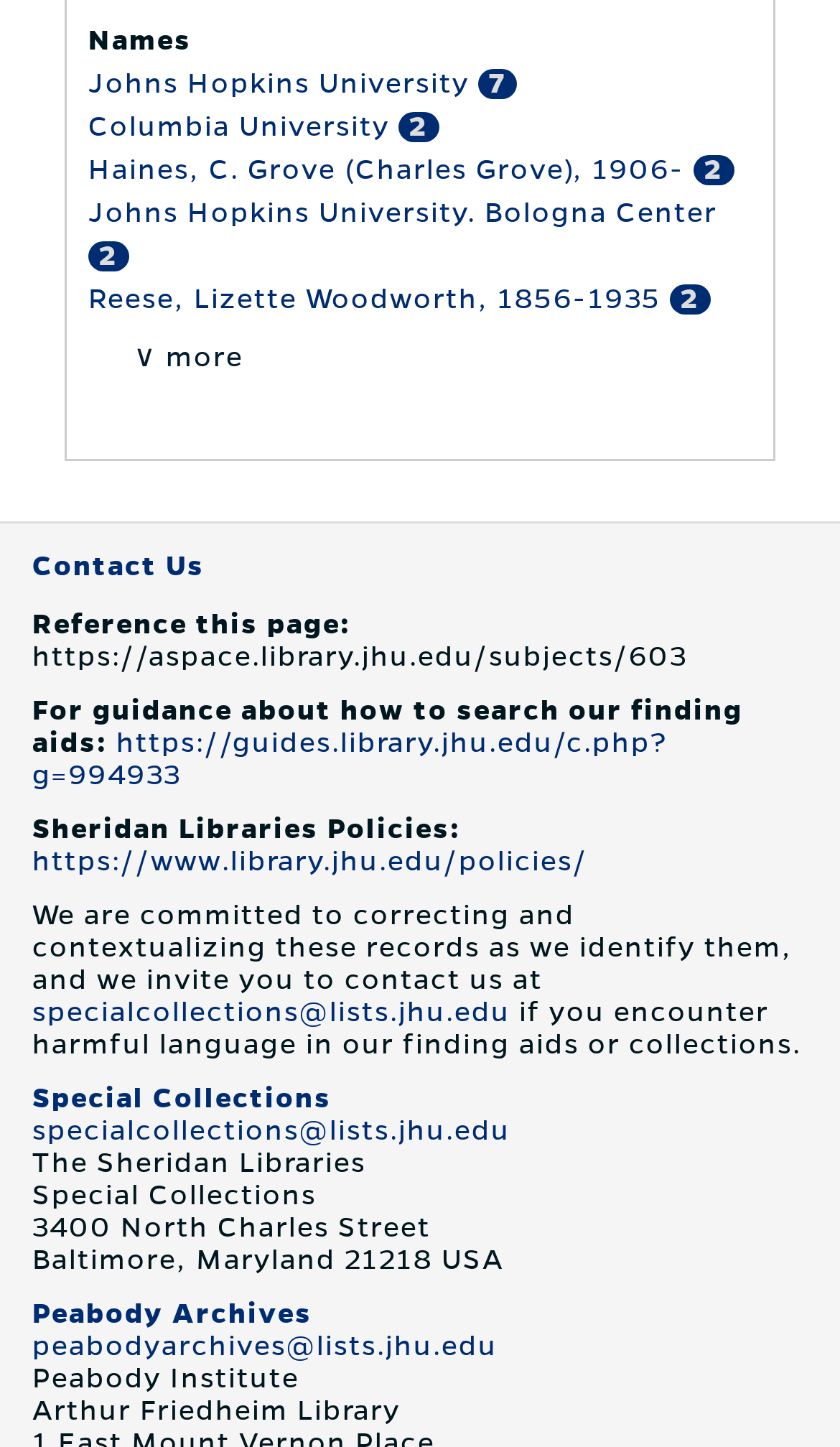Answer this question in one word or a short phrase: How many links are there in the first section?

5